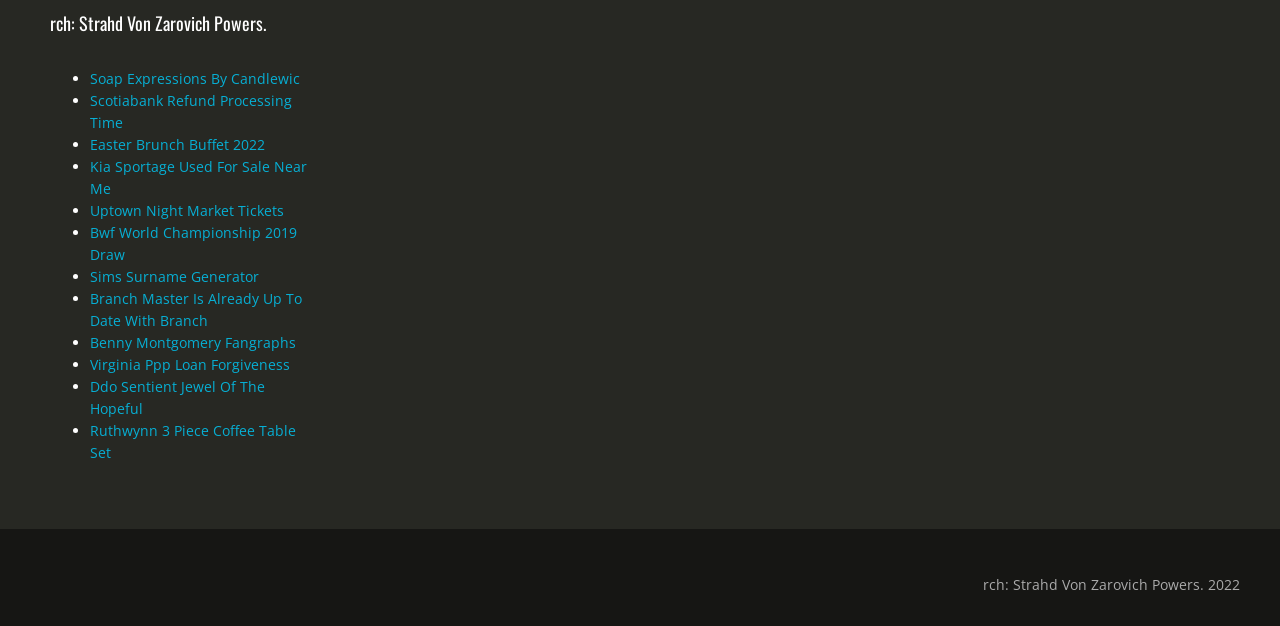Reply to the question with a brief word or phrase: What is the last link on the webpage?

Ruthwynn 3 Piece Coffee Table Set